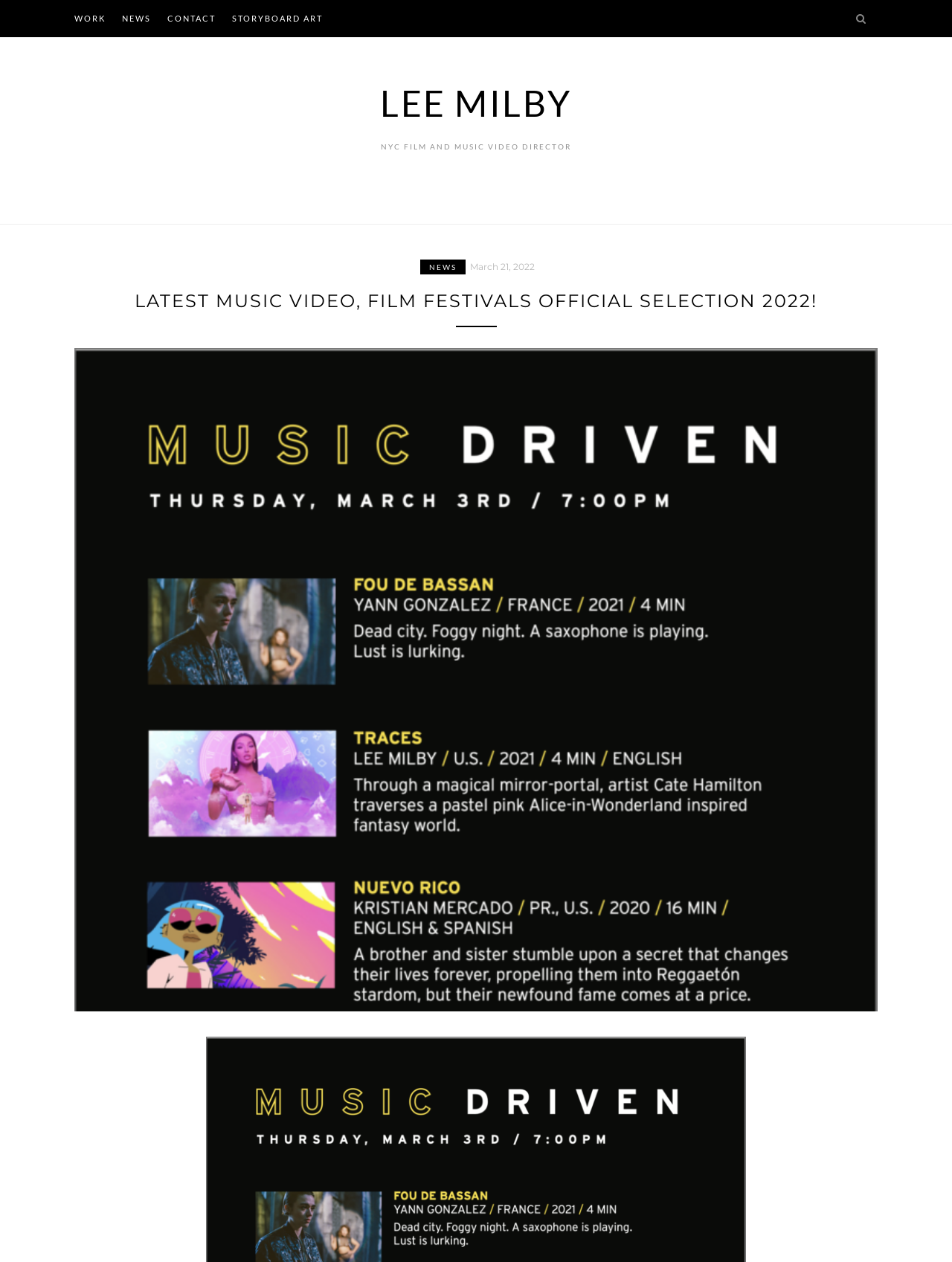Please identify the bounding box coordinates of the region to click in order to complete the given instruction: "Contact Tonya Bernadt". The coordinates should be four float numbers between 0 and 1, i.e., [left, top, right, bottom].

None